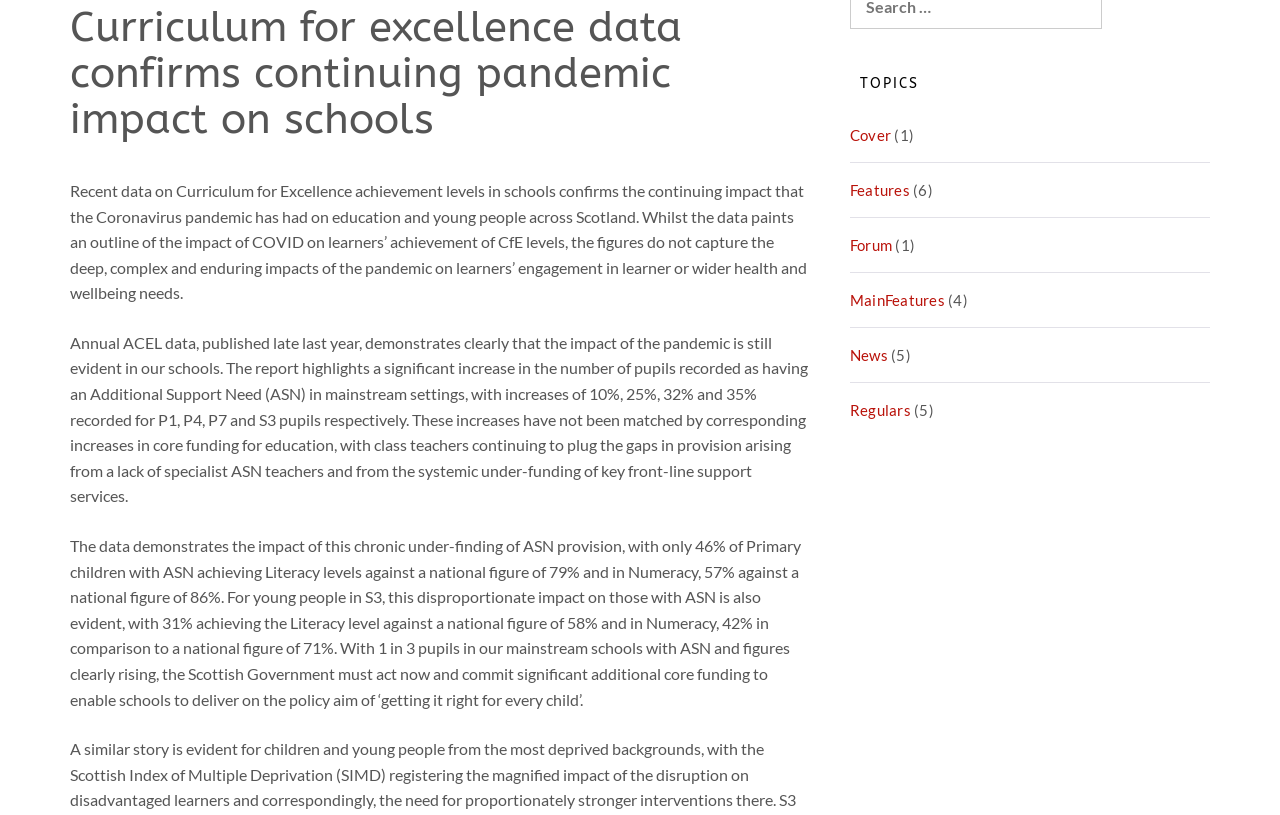Identify the bounding box coordinates for the UI element described as follows: MainFeatures. Use the format (top-left x, top-left y, bottom-right x, bottom-right y) and ensure all values are floating point numbers between 0 and 1.

[0.664, 0.357, 0.738, 0.38]